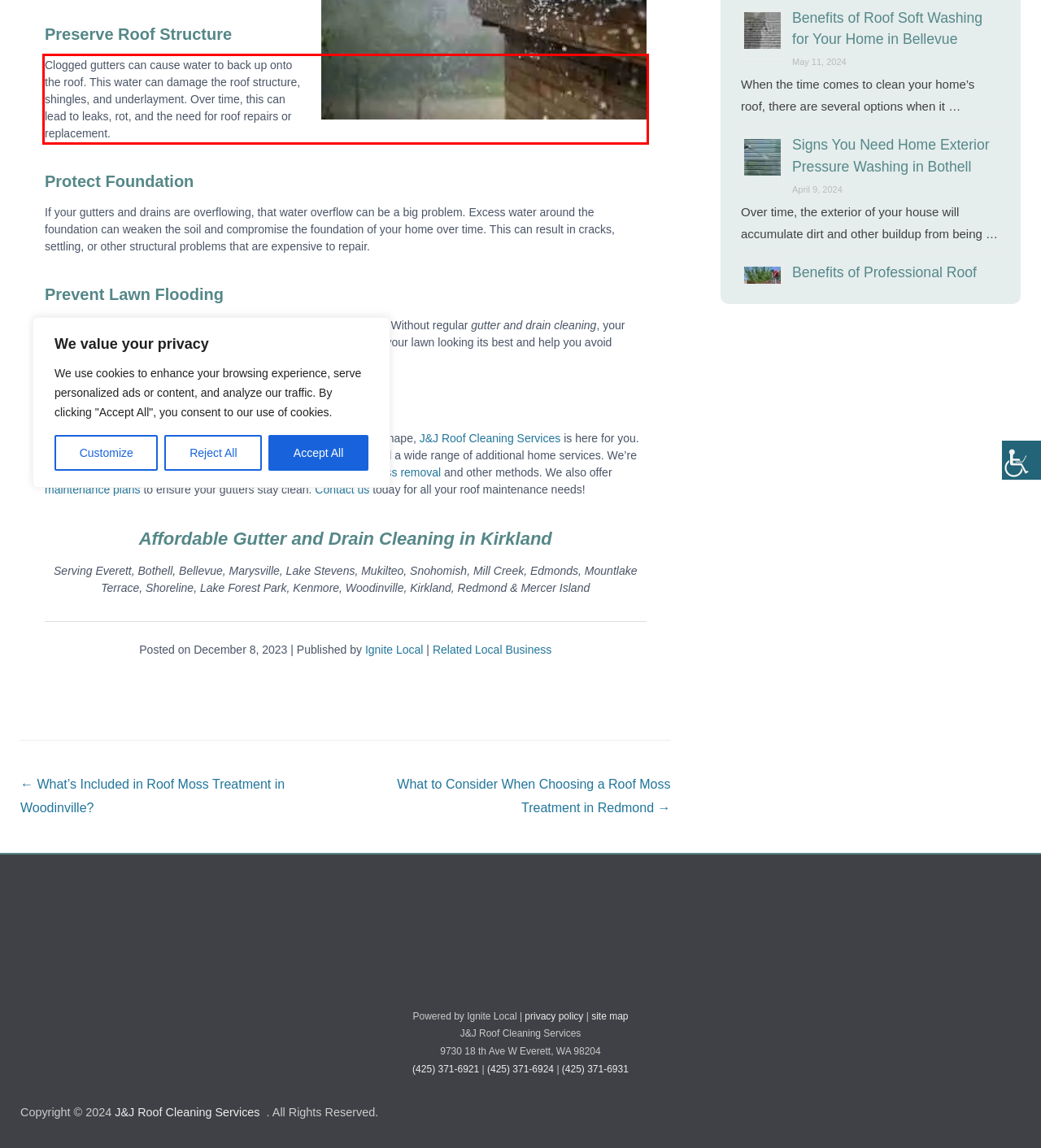From the given screenshot of a webpage, identify the red bounding box and extract the text content within it.

Clogged gutters can cause water to back up onto the roof. This water can damage the roof structure, shingles, and underlayment. Over time, this can lead to leaks, rot, and the need for roof repairs or replacement.